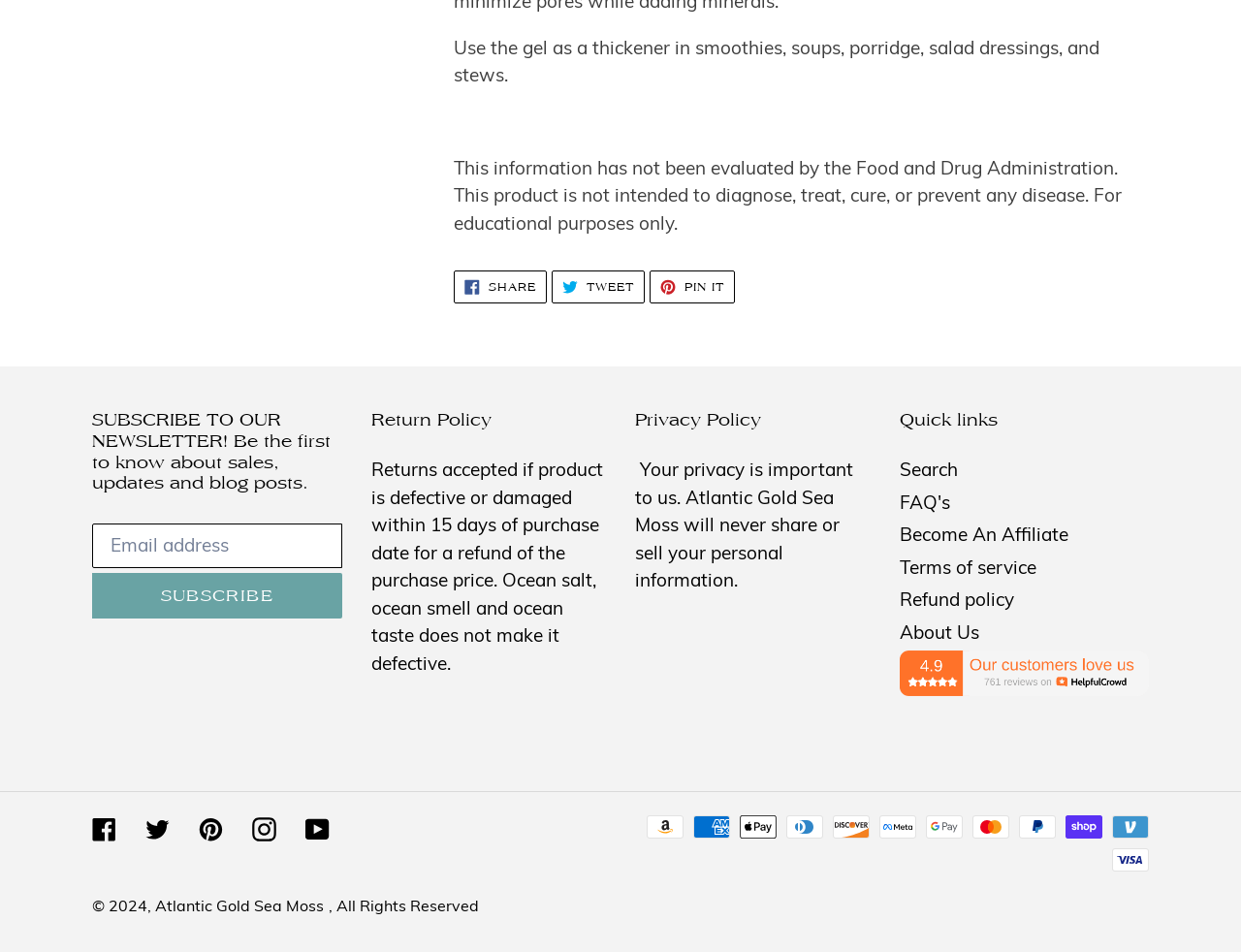Please identify the bounding box coordinates of the clickable element to fulfill the following instruction: "View refund policy". The coordinates should be four float numbers between 0 and 1, i.e., [left, top, right, bottom].

[0.725, 0.617, 0.817, 0.642]